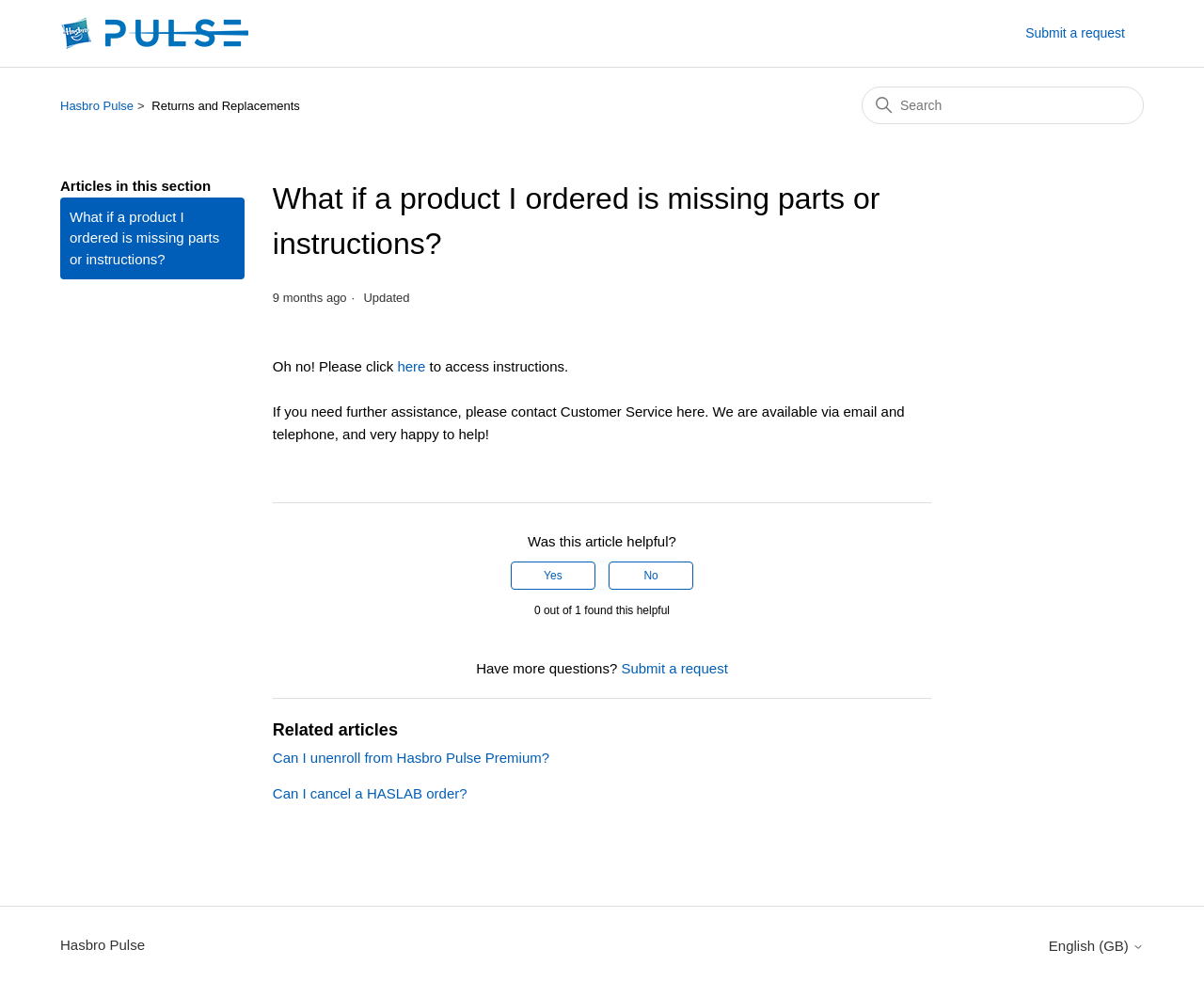Can you provide the bounding box coordinates for the element that should be clicked to implement the instruction: "Contact Customer Service"?

[0.516, 0.673, 0.605, 0.689]